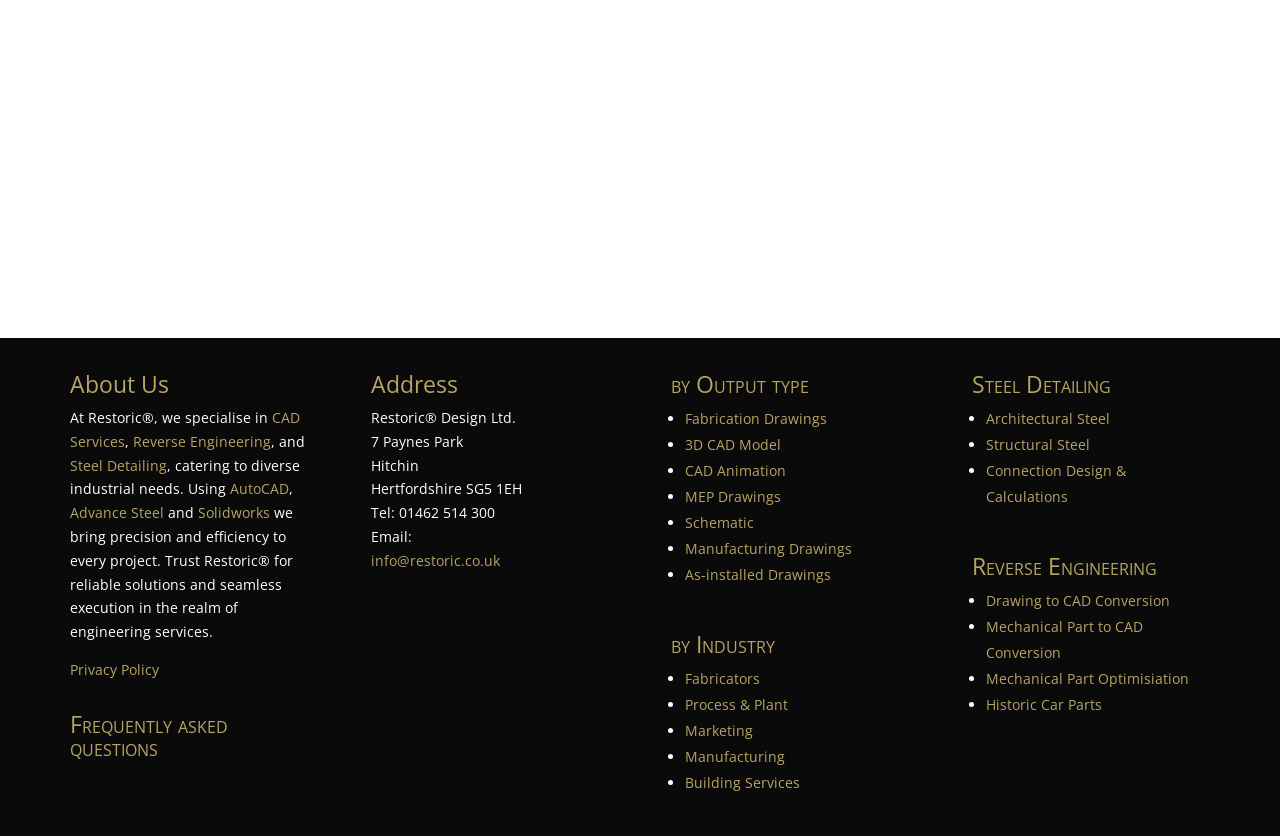Select the bounding box coordinates of the element I need to click to carry out the following instruction: "Click on 'How to check fabrication drawings'".

[0.116, 0.125, 0.357, 0.15]